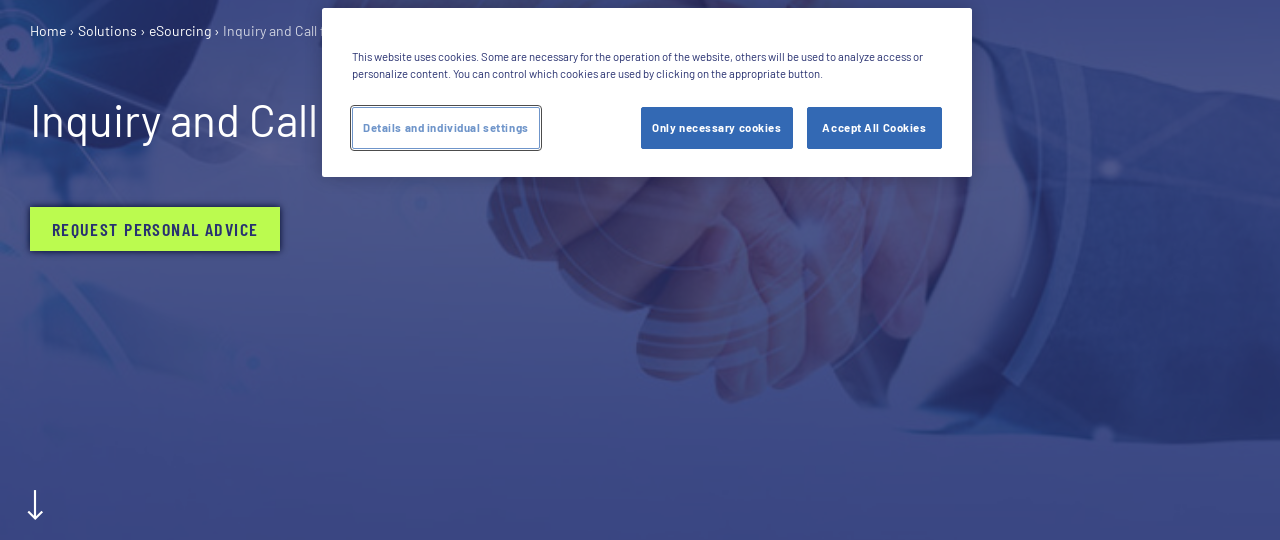Please respond to the question using a single word or phrase:
What is the purpose of the cookie consent banner?

informing users about cookie usage policy